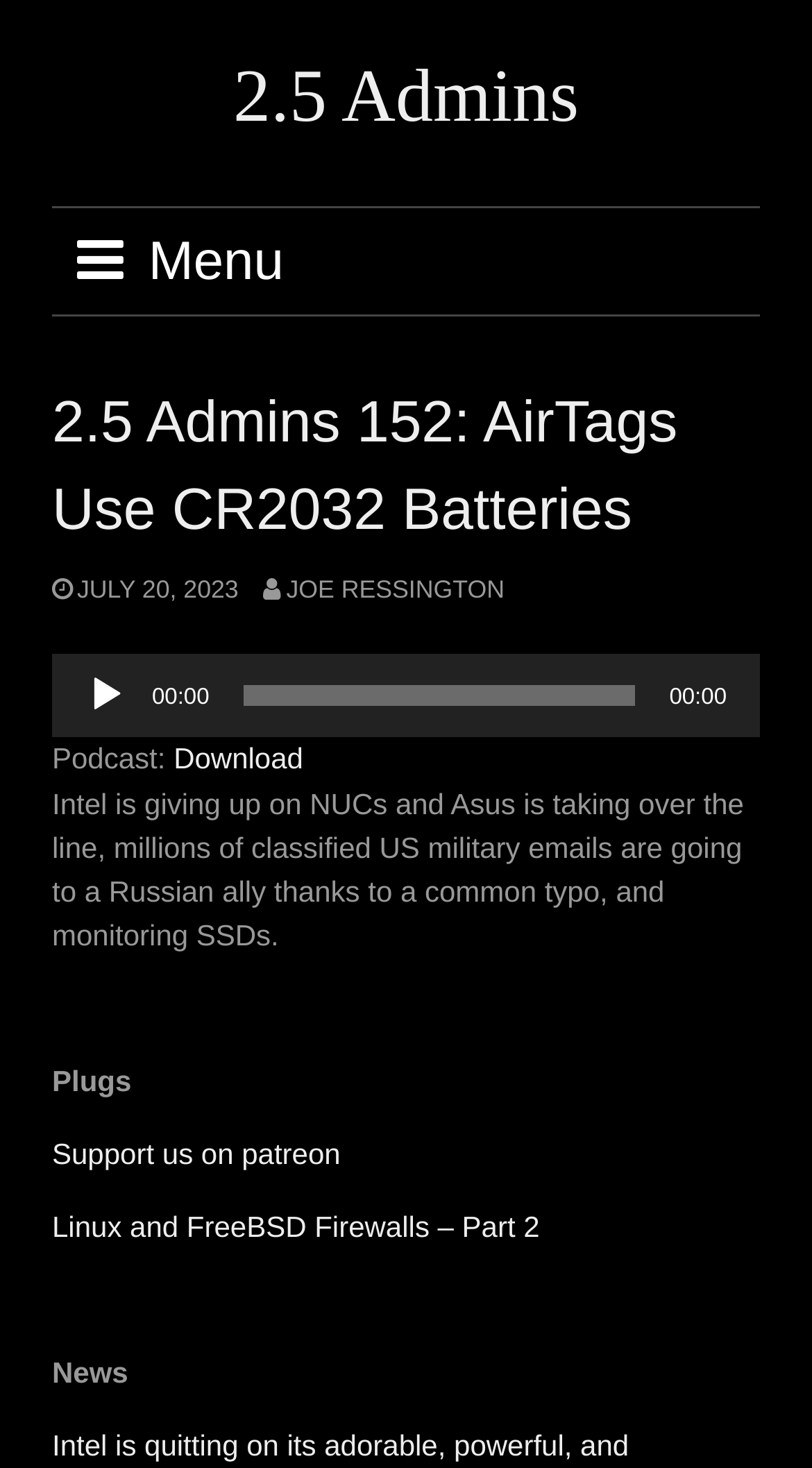Identify the bounding box coordinates for the UI element described as: "aria-label="Play" title="Play"". The coordinates should be provided as four floats between 0 and 1: [left, top, right, bottom].

[0.105, 0.459, 0.156, 0.487]